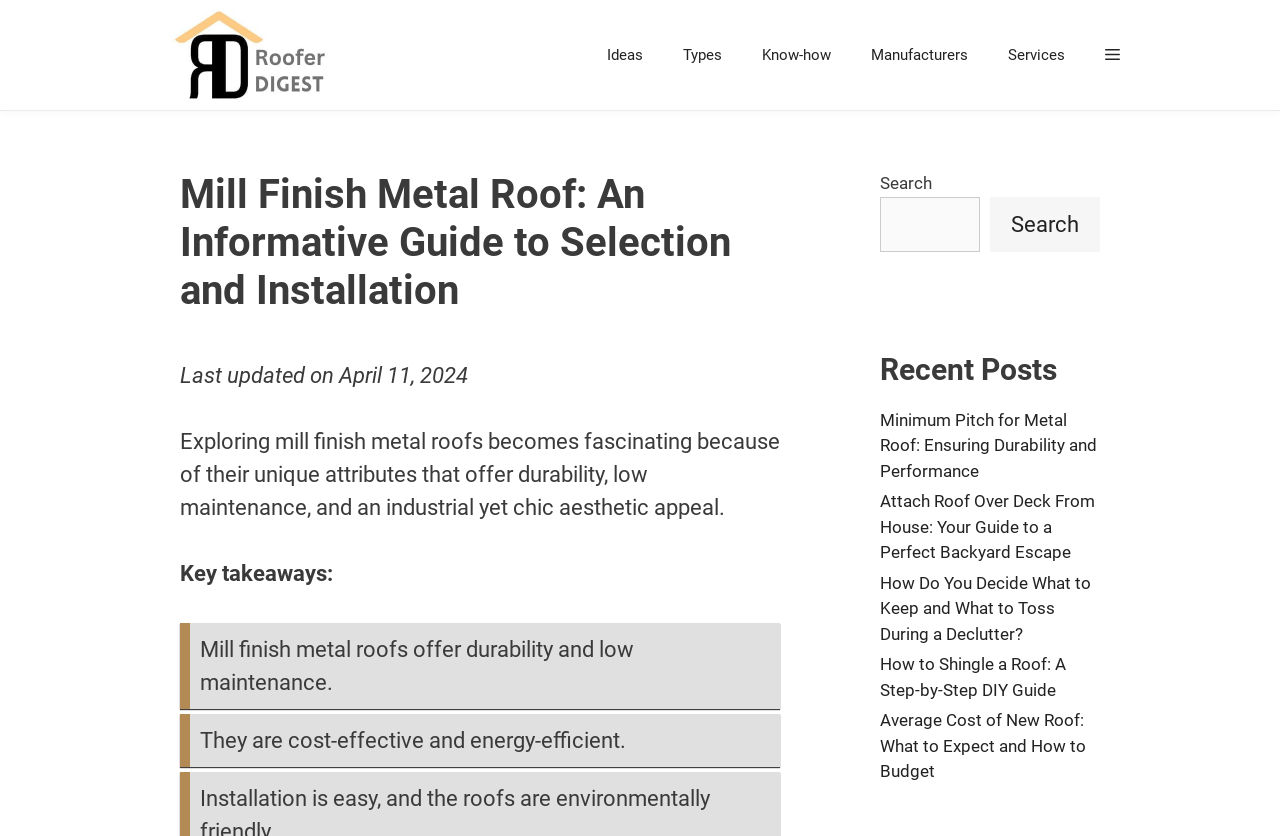Bounding box coordinates are specified in the format (top-left x, top-left y, bottom-right x, bottom-right y). All values are floating point numbers bounded between 0 and 1. Please provide the bounding box coordinate of the region this sentence describes: parent_node: Search name="s"

[0.688, 0.235, 0.766, 0.301]